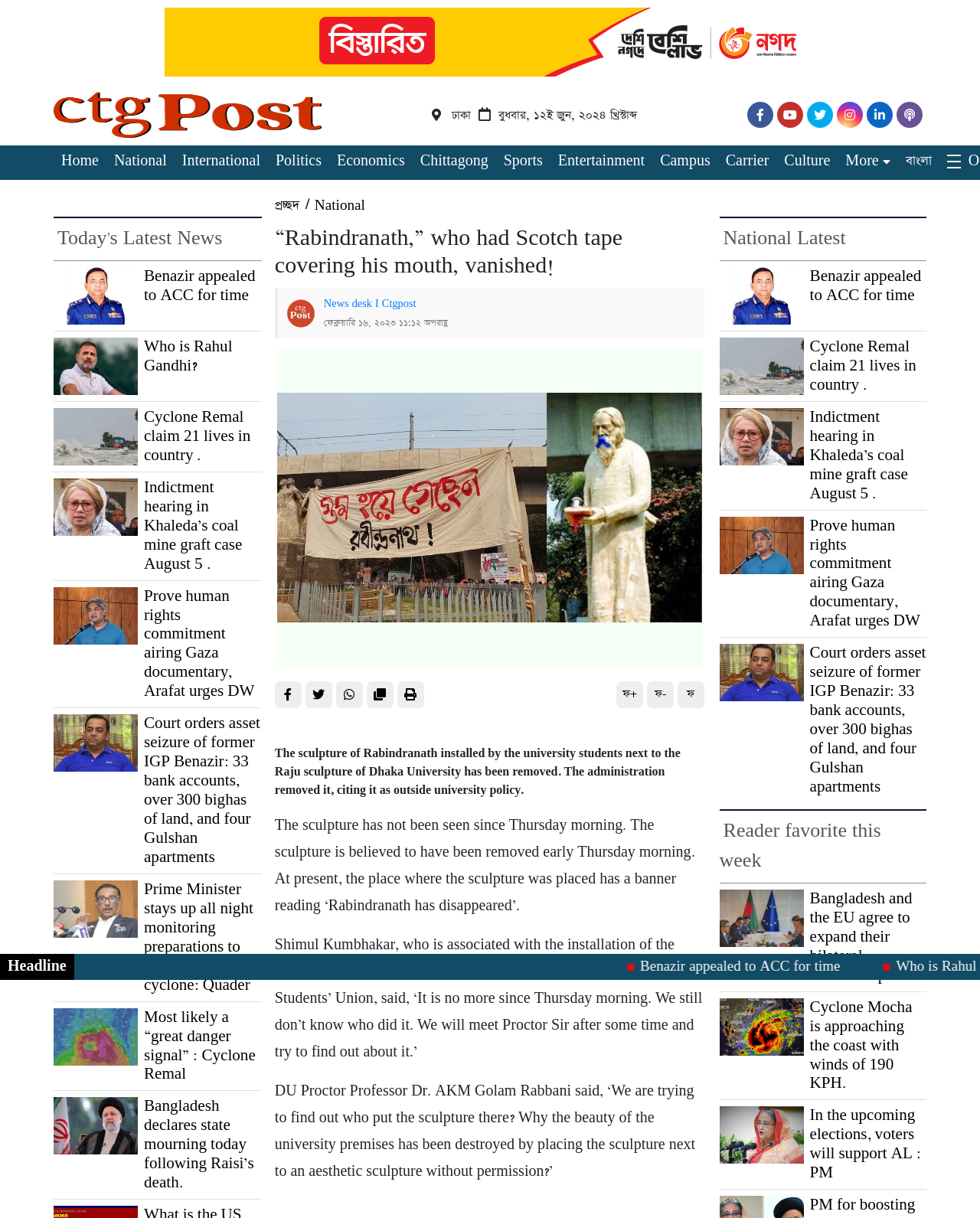What is the name of the person whose sculpture was removed?
Your answer should be a single word or phrase derived from the screenshot.

Rabindranath